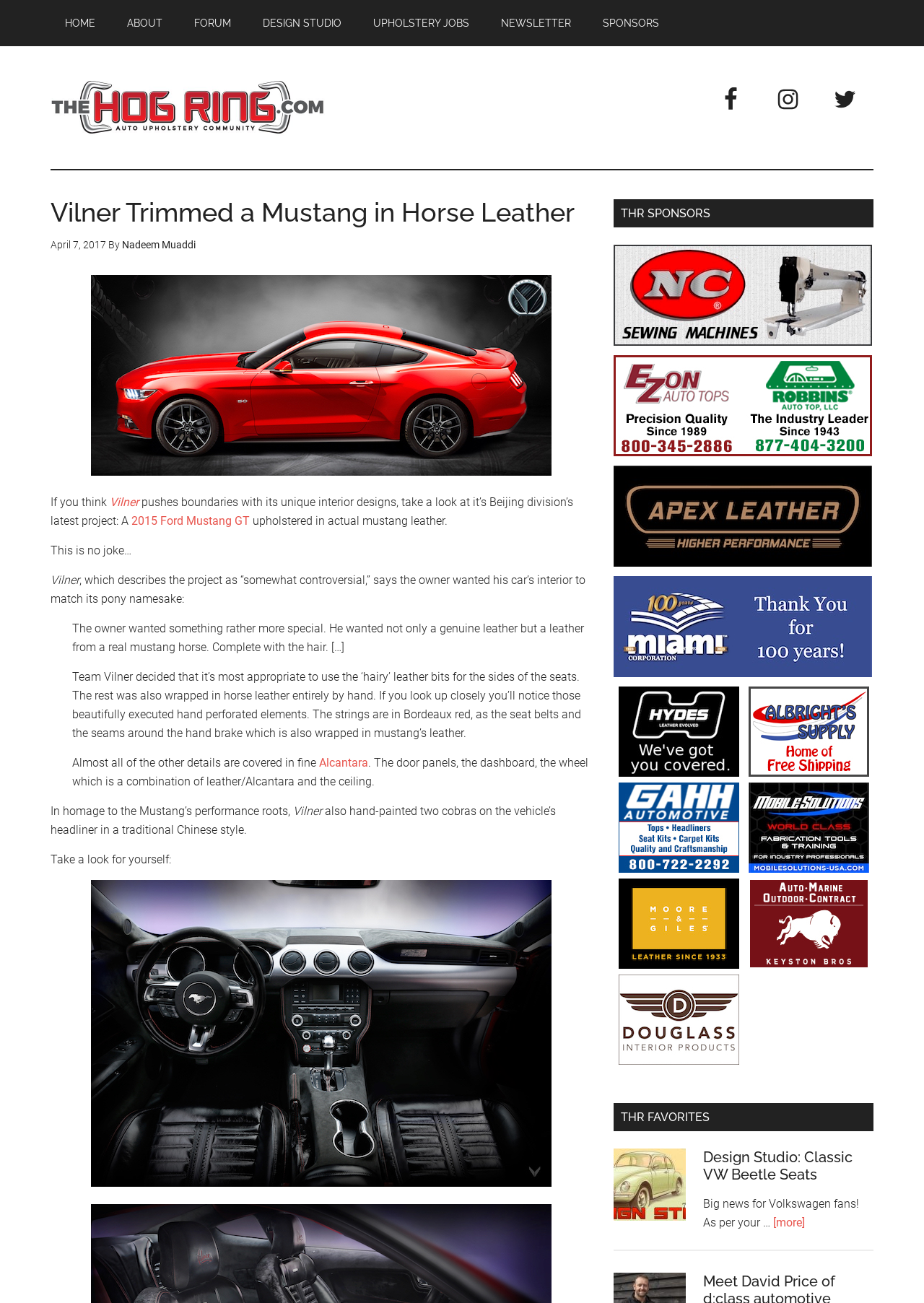Determine the bounding box of the UI element mentioned here: "Facebook". The coordinates must be in the format [left, top, right, bottom] with values ranging from 0 to 1.

[0.765, 0.058, 0.817, 0.095]